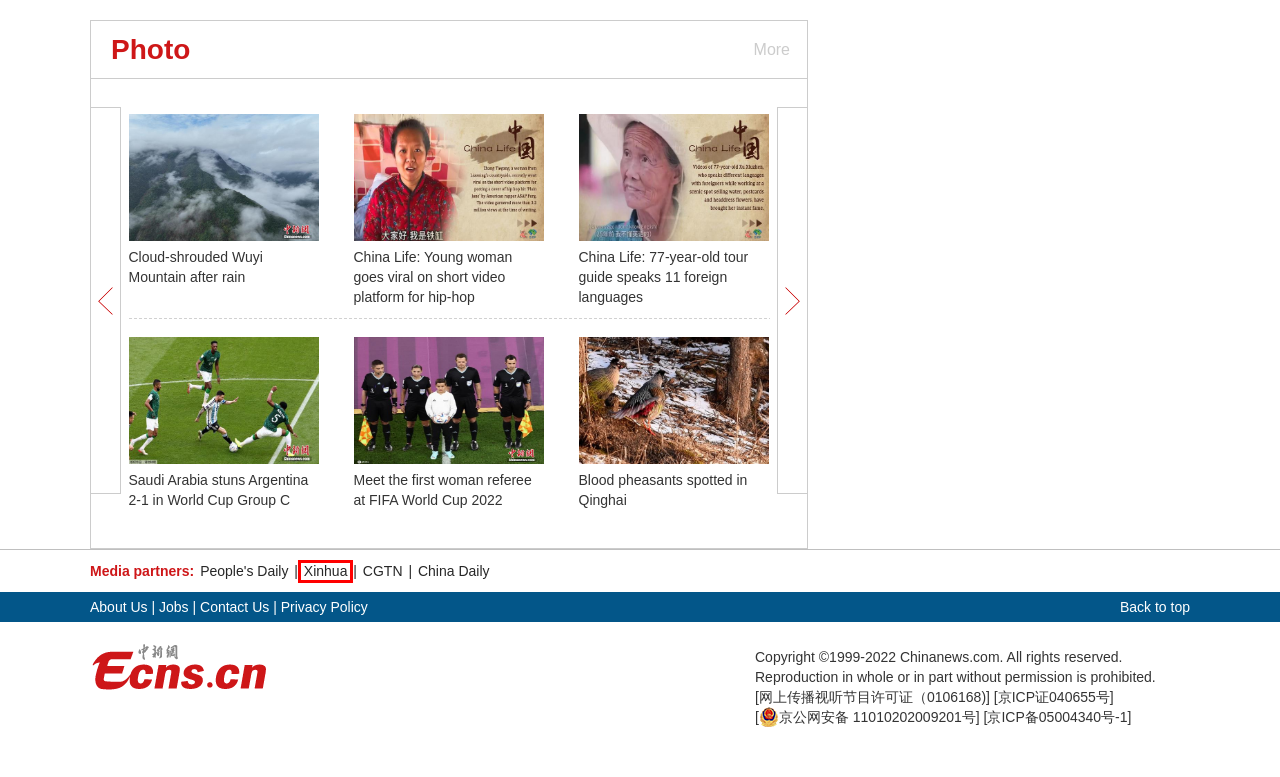Examine the screenshot of a webpage with a red bounding box around a specific UI element. Identify which webpage description best matches the new webpage that appears after clicking the element in the red bounding box. Here are the candidates:
A. English--People's Daily Online
B. Xinhua – China, World, Business, Sports, Photos and Video | English.news.cn
C. Meet the first woman referee at FIFA World Cup 2022
D. China Life: Young woman goes viral on short video platform for hip-hop
E. China Life: 77-year-old tour guide speaks 11 foreign languages
F. China Daily Website - Connecting China Connecting the World
G. Blood pheasants spotted in Qinghai
H. Autumn Plane trees transform road into golden spoon

B